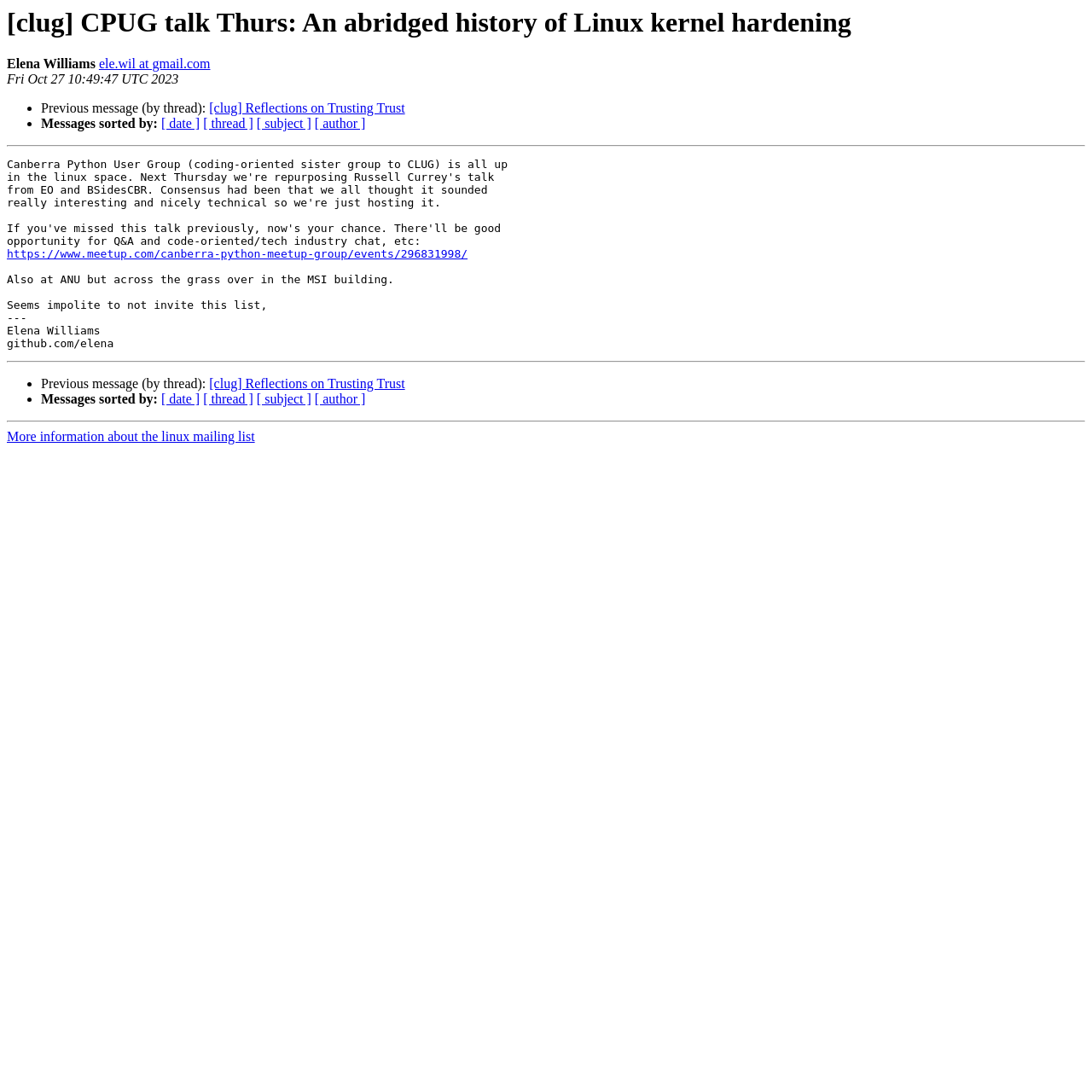Use a single word or phrase to respond to the question:
How many separators are there in the message?

3